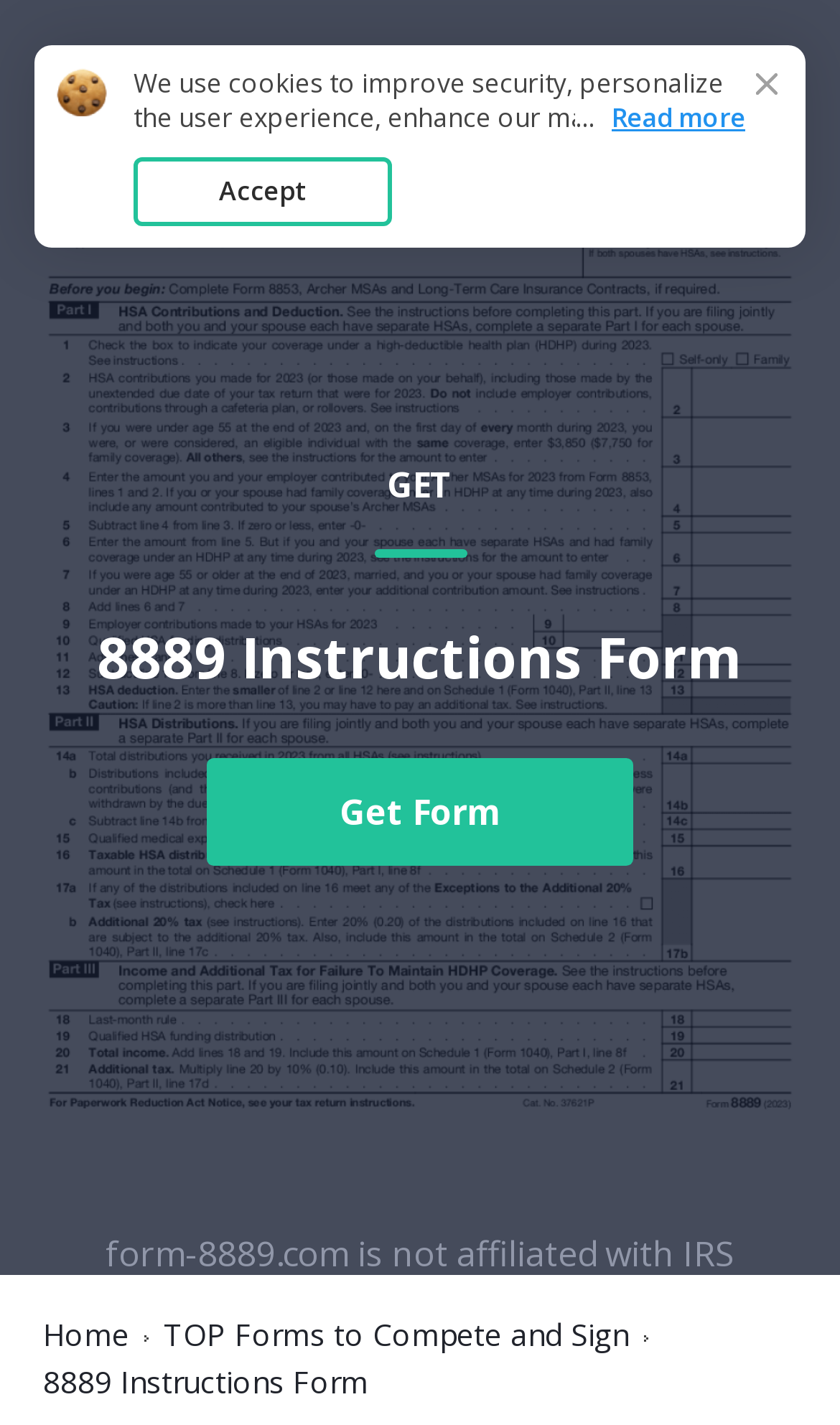What is the purpose of the website?
Please interpret the details in the image and answer the question thoroughly.

The purpose of the website can be inferred by looking at the image element with the text 'Form 8889 Instructions' and the link element with the text 'Get Form'. These elements suggest that the website is intended to help users fill out Form 8889. Additionally, the text 'Fill online, Printable, Fillable Blank' in the root element also supports this conclusion.